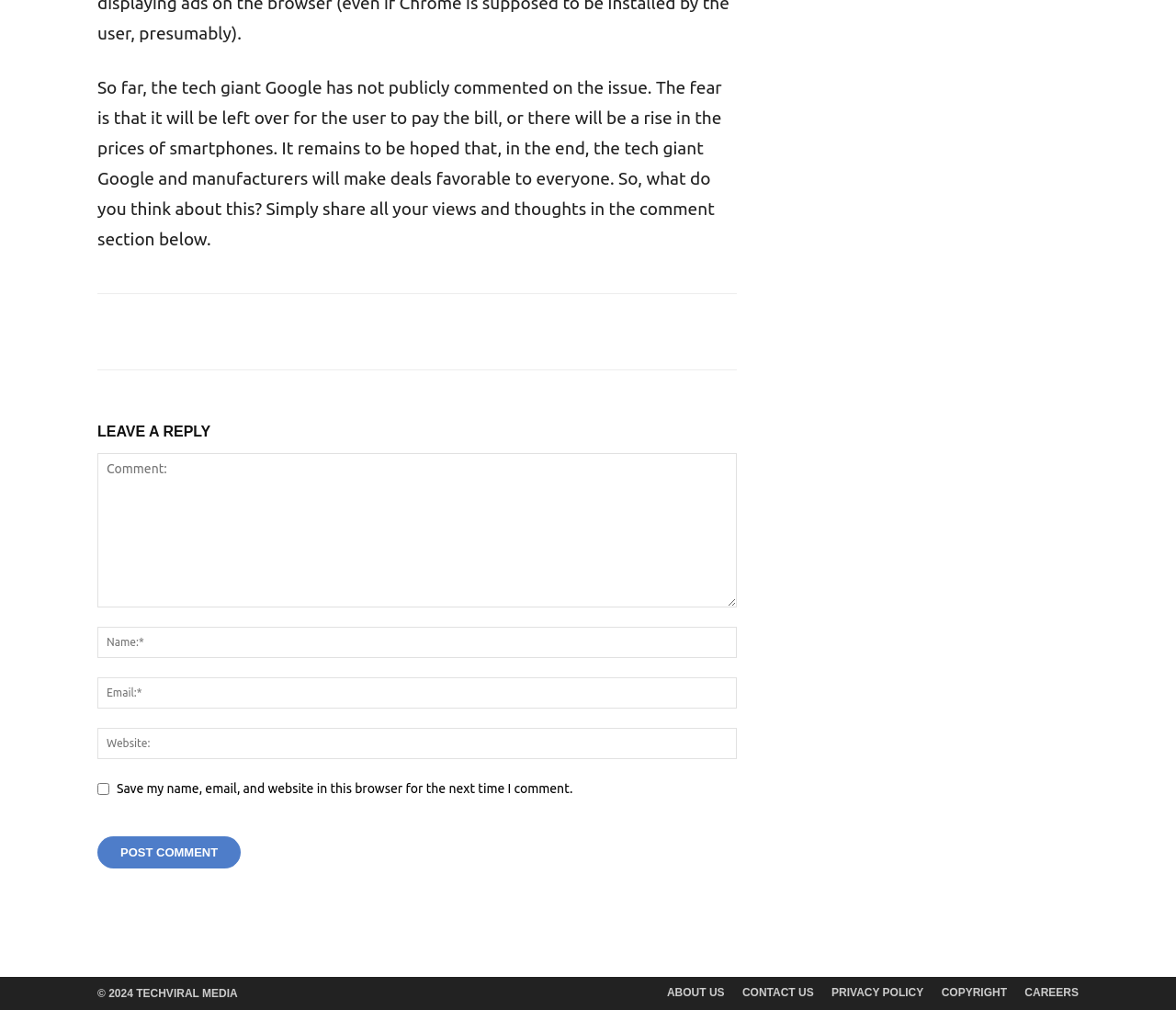Identify the bounding box of the UI component described as: "name="submit" value="Post Comment"".

[0.083, 0.828, 0.205, 0.86]